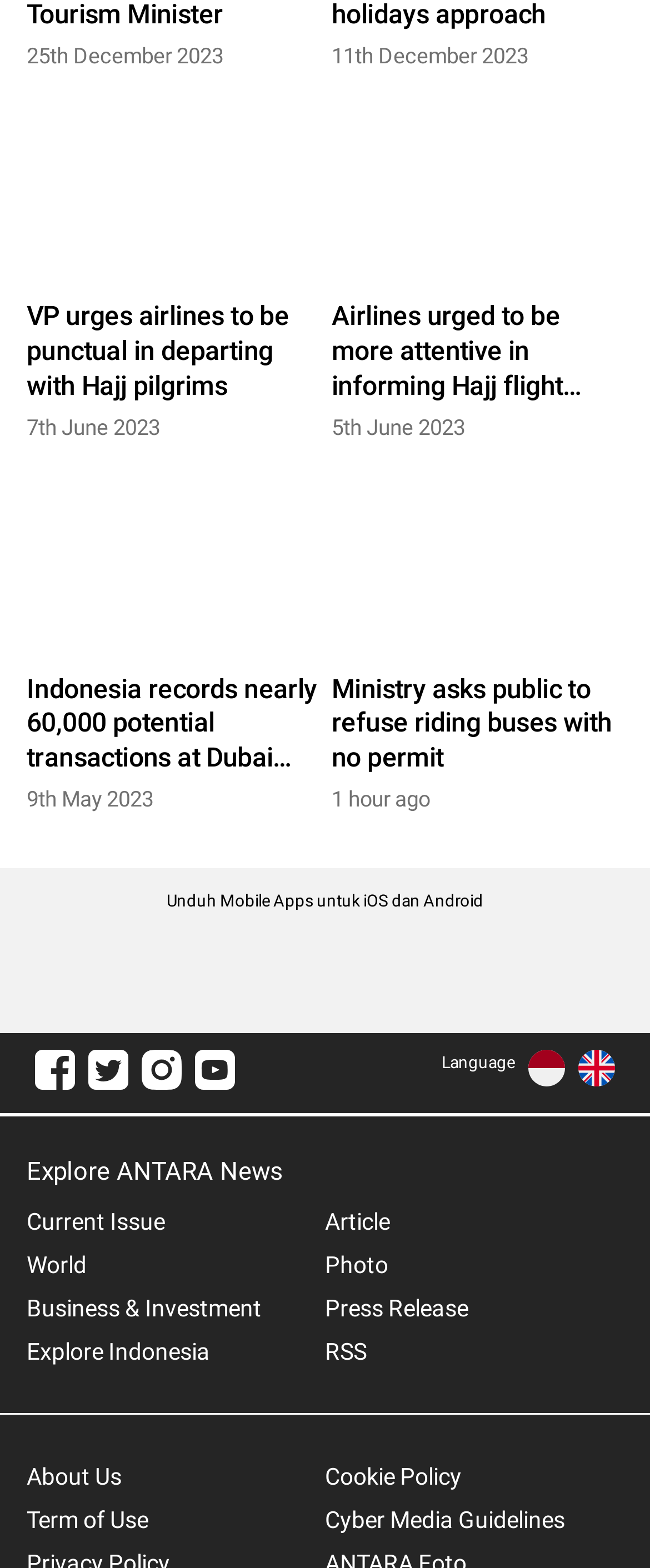Please find the bounding box for the UI element described by: "Cyber Media Guidelines".

[0.5, 0.96, 0.938, 0.979]